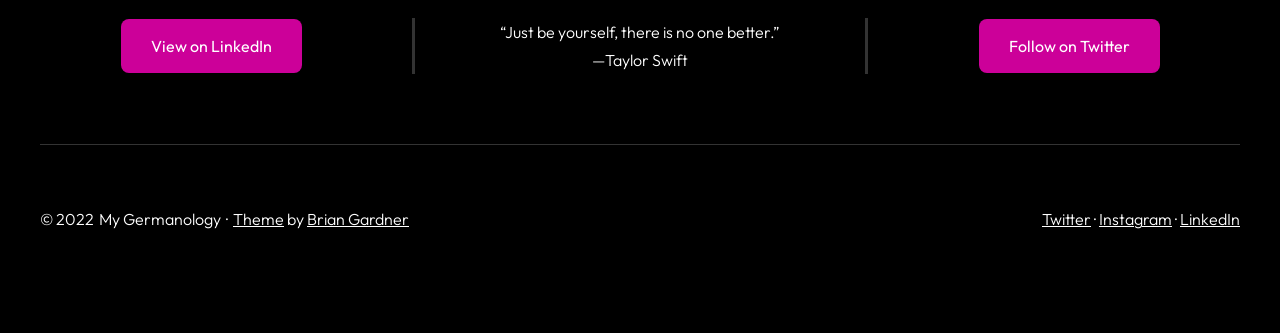From the element description Theme, predict the bounding box coordinates of the UI element. The coordinates must be specified in the format (top-left x, top-left y, bottom-right x, bottom-right y) and should be within the 0 to 1 range.

[0.182, 0.629, 0.222, 0.689]